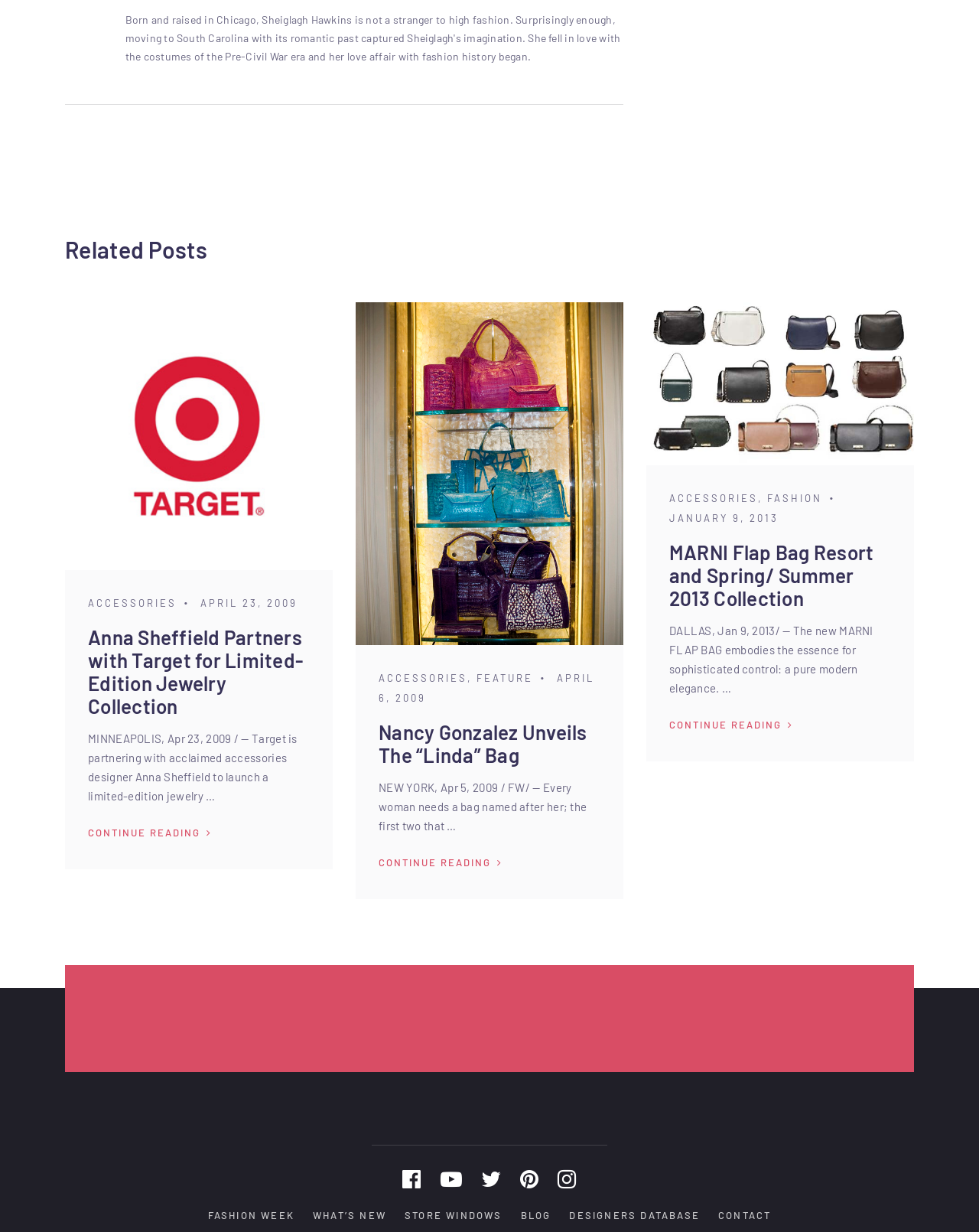What is the category of the first article?
Provide an in-depth and detailed answer to the question.

The first article has a header element with the text 'ACCESSORIES', indicating that the category of the first article is accessories.